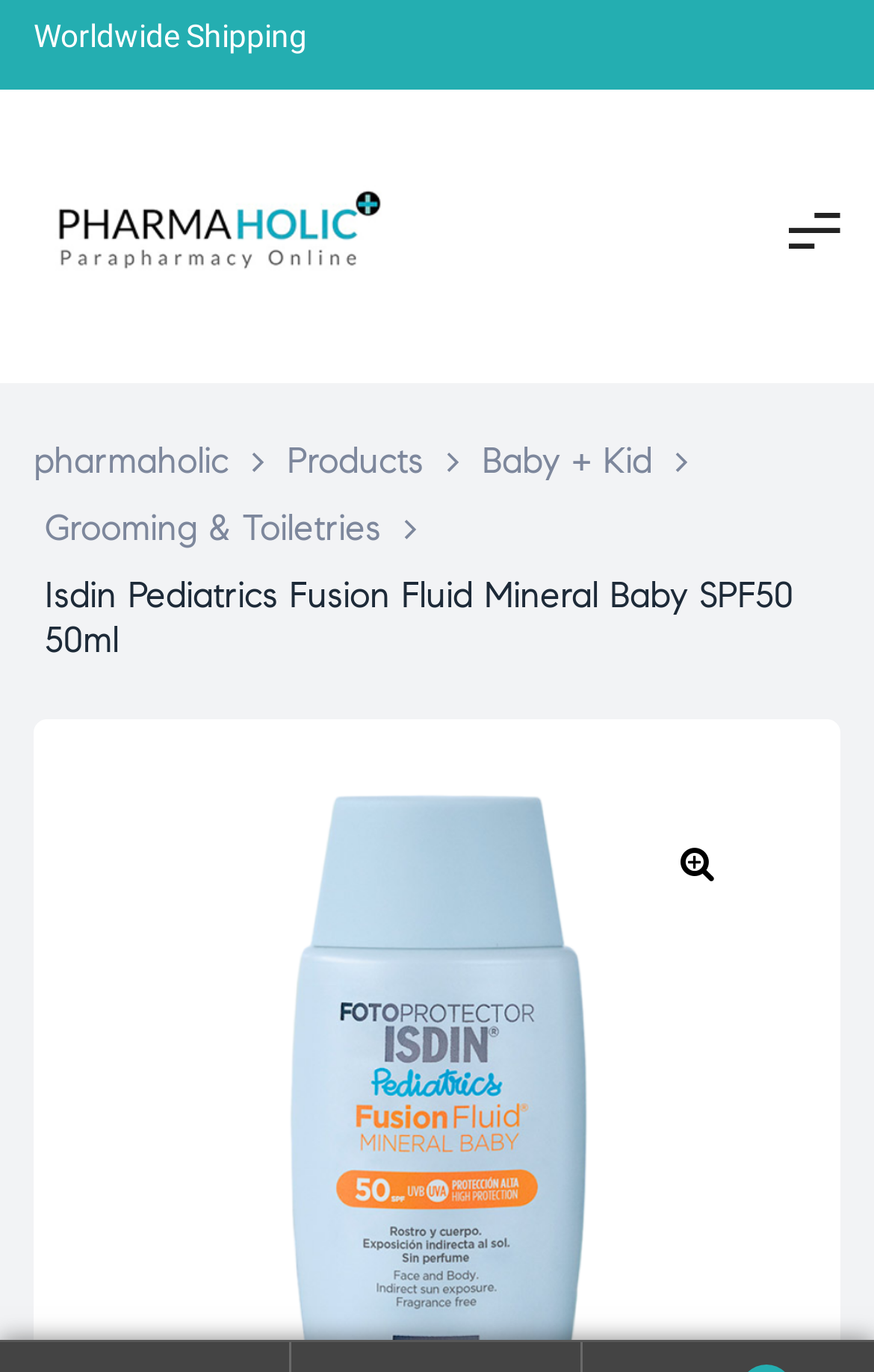What is the SPF of the product?
We need a detailed and exhaustive answer to the question. Please elaborate.

I found the SPF of the product by looking at the StaticText element with the text 'Isdin Pediatrics Fusion Fluid Mineral Baby SPF50 50ml' which mentions the SPF value.